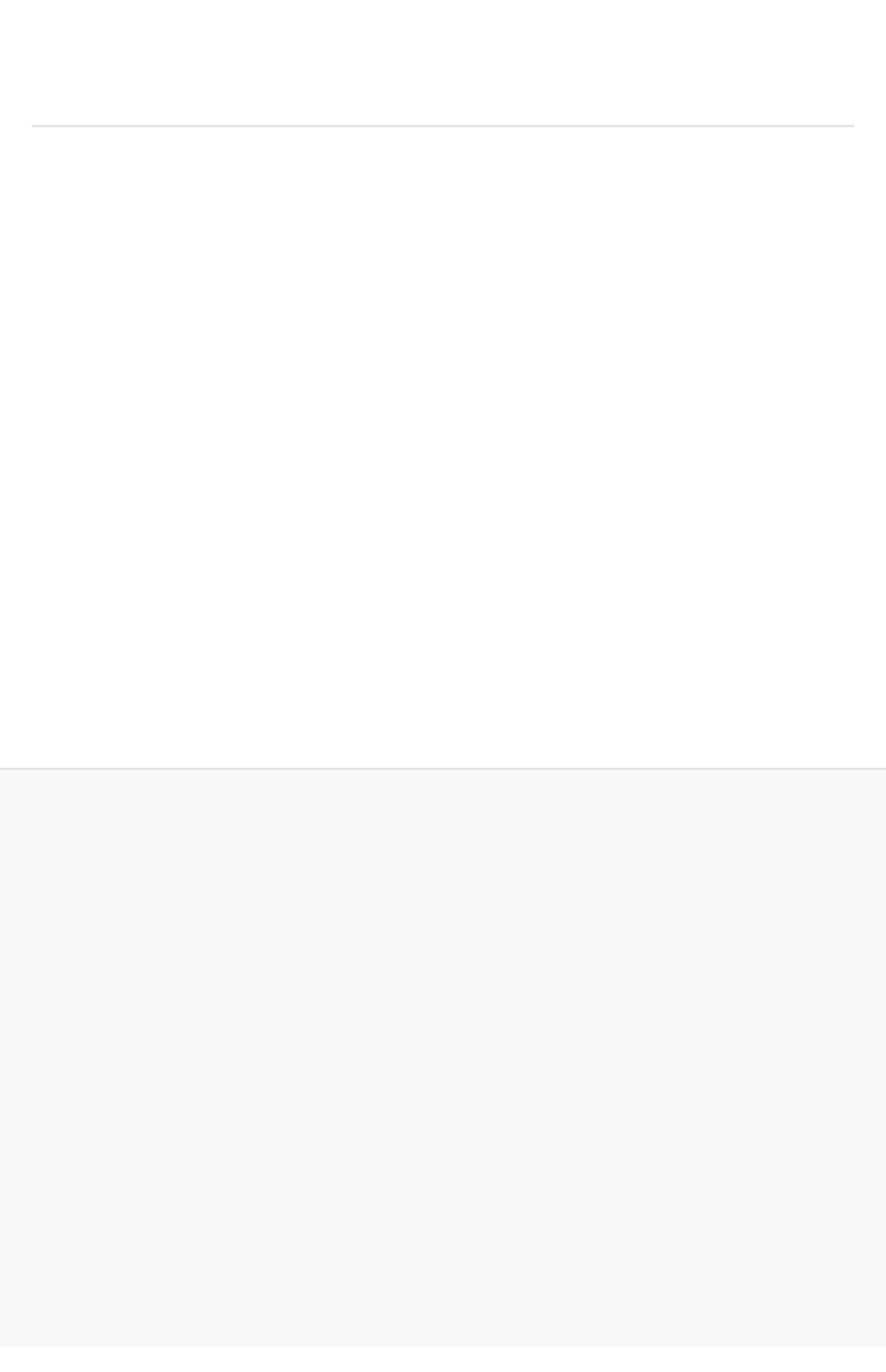Please locate the bounding box coordinates of the element's region that needs to be clicked to follow the instruction: "Go to Aberdeen page". The bounding box coordinates should be provided as four float numbers between 0 and 1, i.e., [left, top, right, bottom].

[0.072, 0.179, 0.208, 0.204]